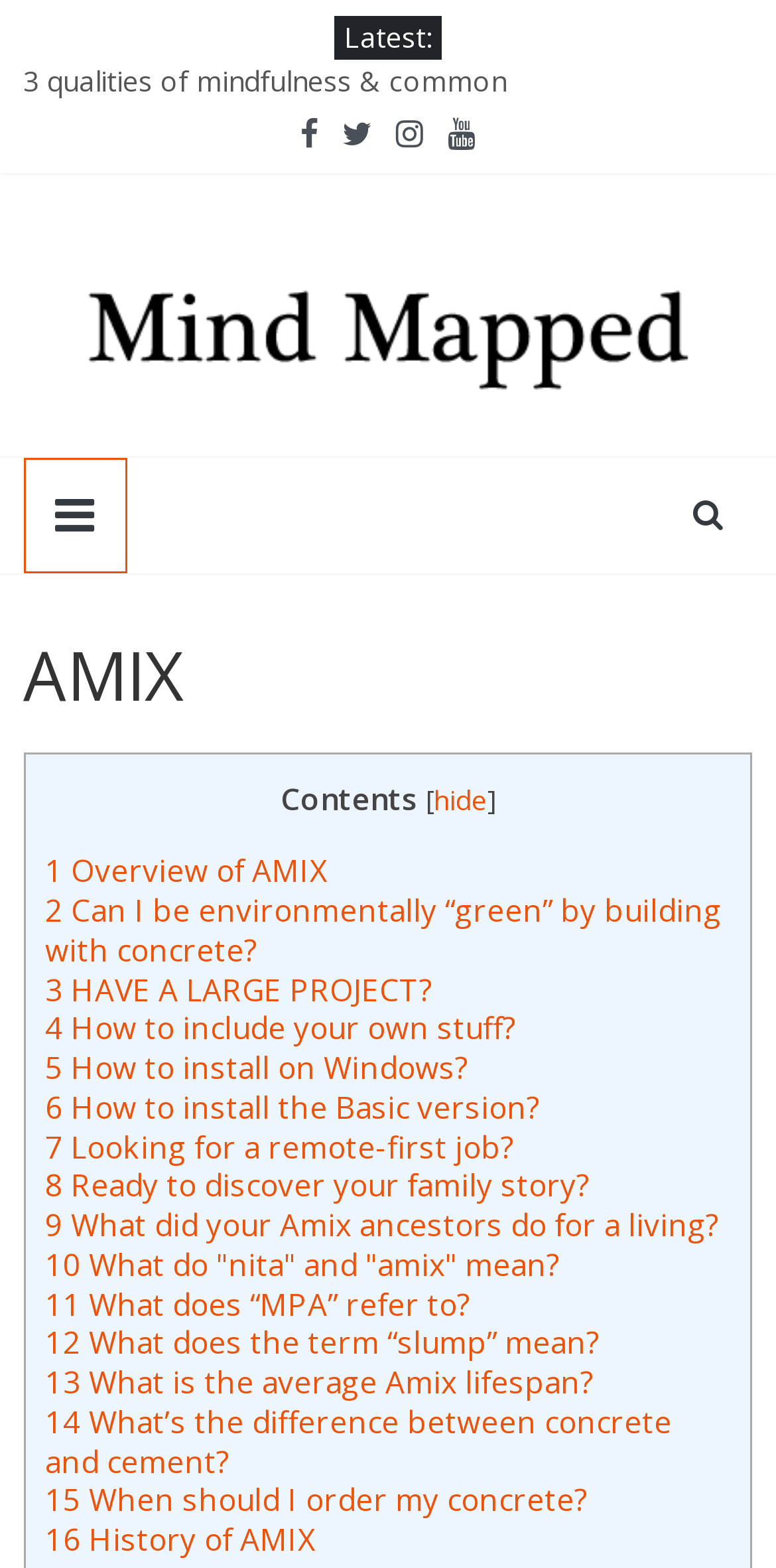Provide a short answer to the following question with just one word or phrase: What is the text above the 'Mind Mapped' image?

Where ideas take shape